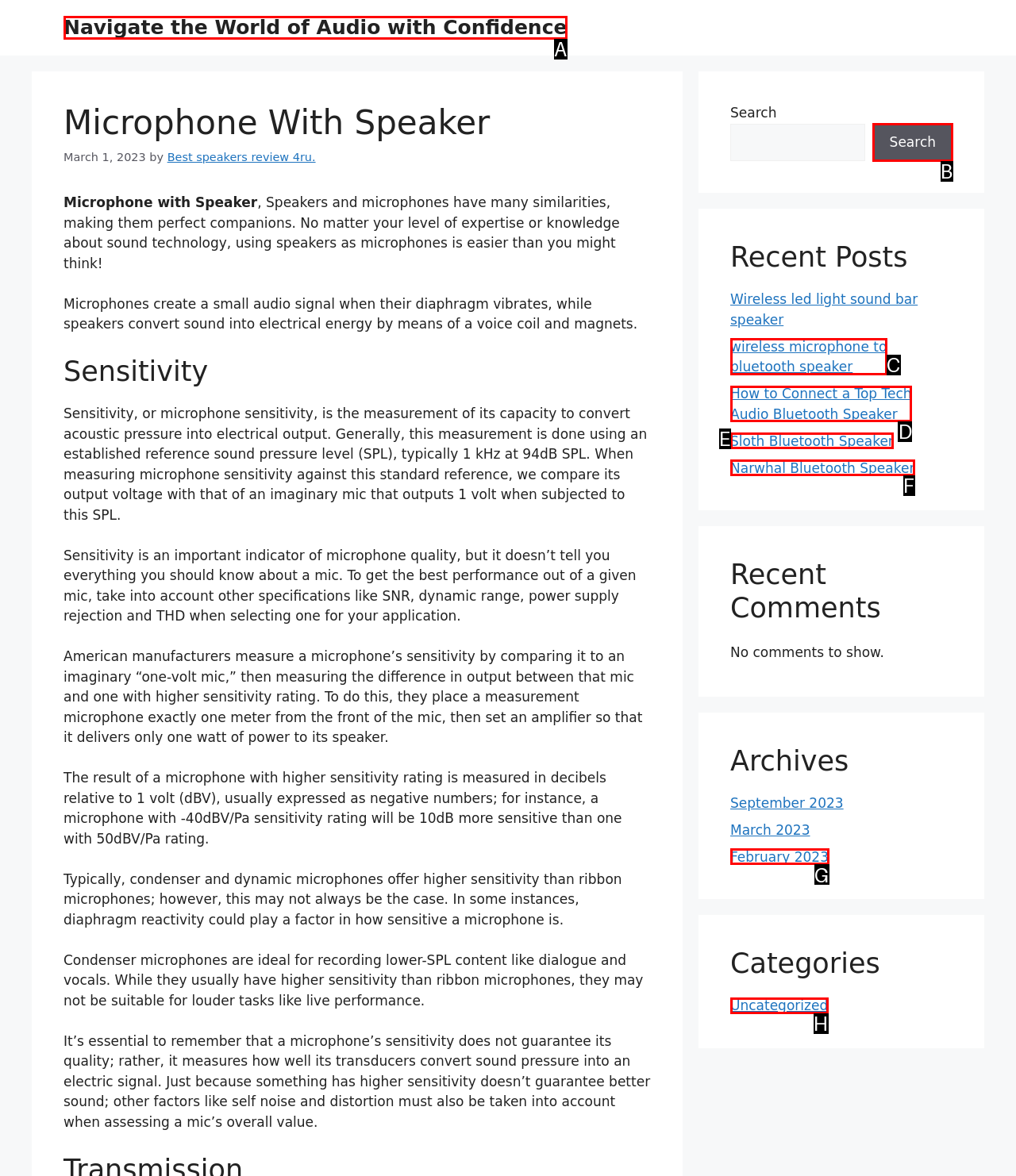Which option is described as follows: Narwhal Bluetooth Speaker
Answer with the letter of the matching option directly.

F